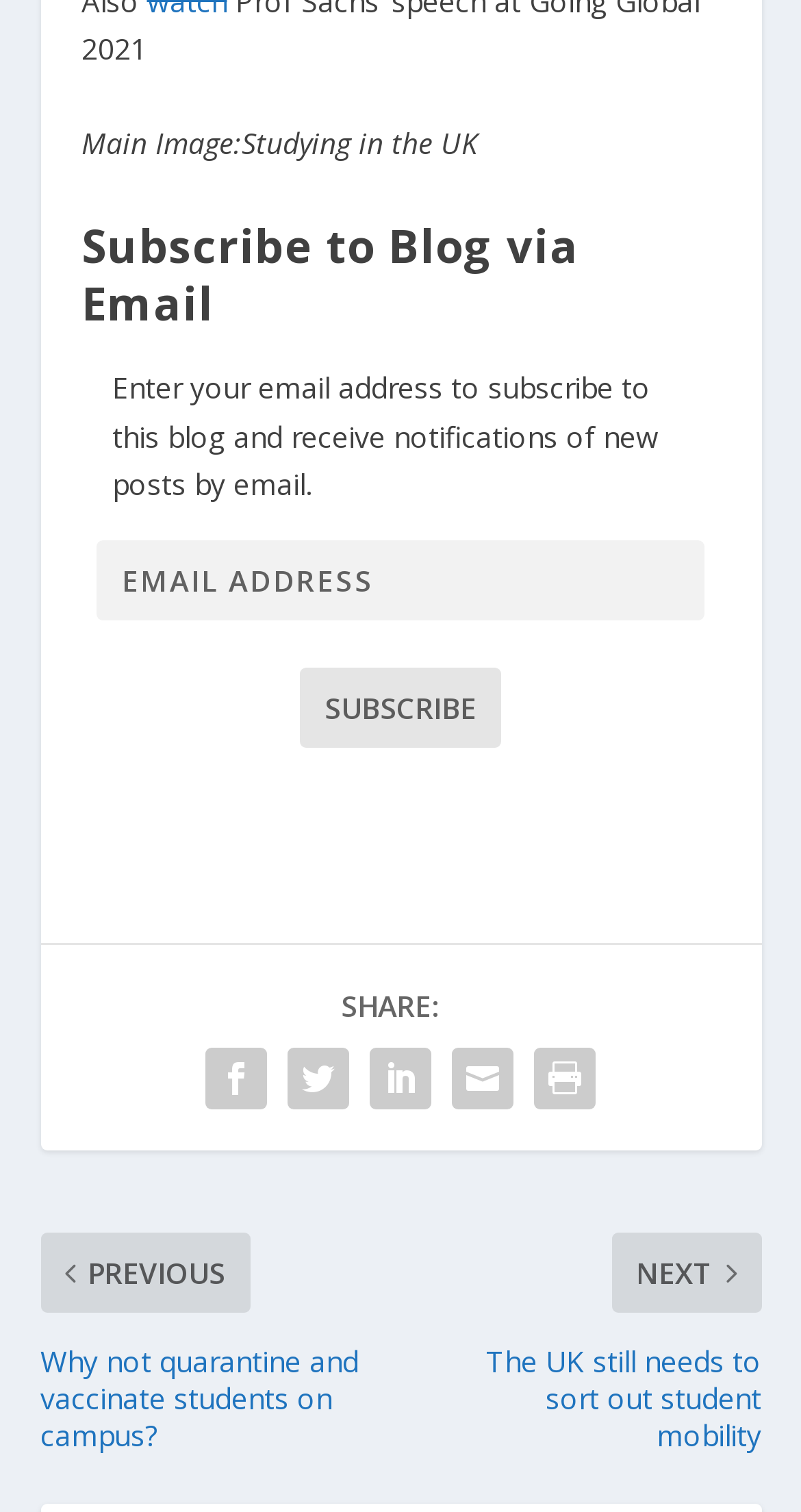What is the main image about?
Please ensure your answer to the question is detailed and covers all necessary aspects.

The main image is described as 'Main Image:Studying in the UK' which suggests that the image is related to studying in the UK.